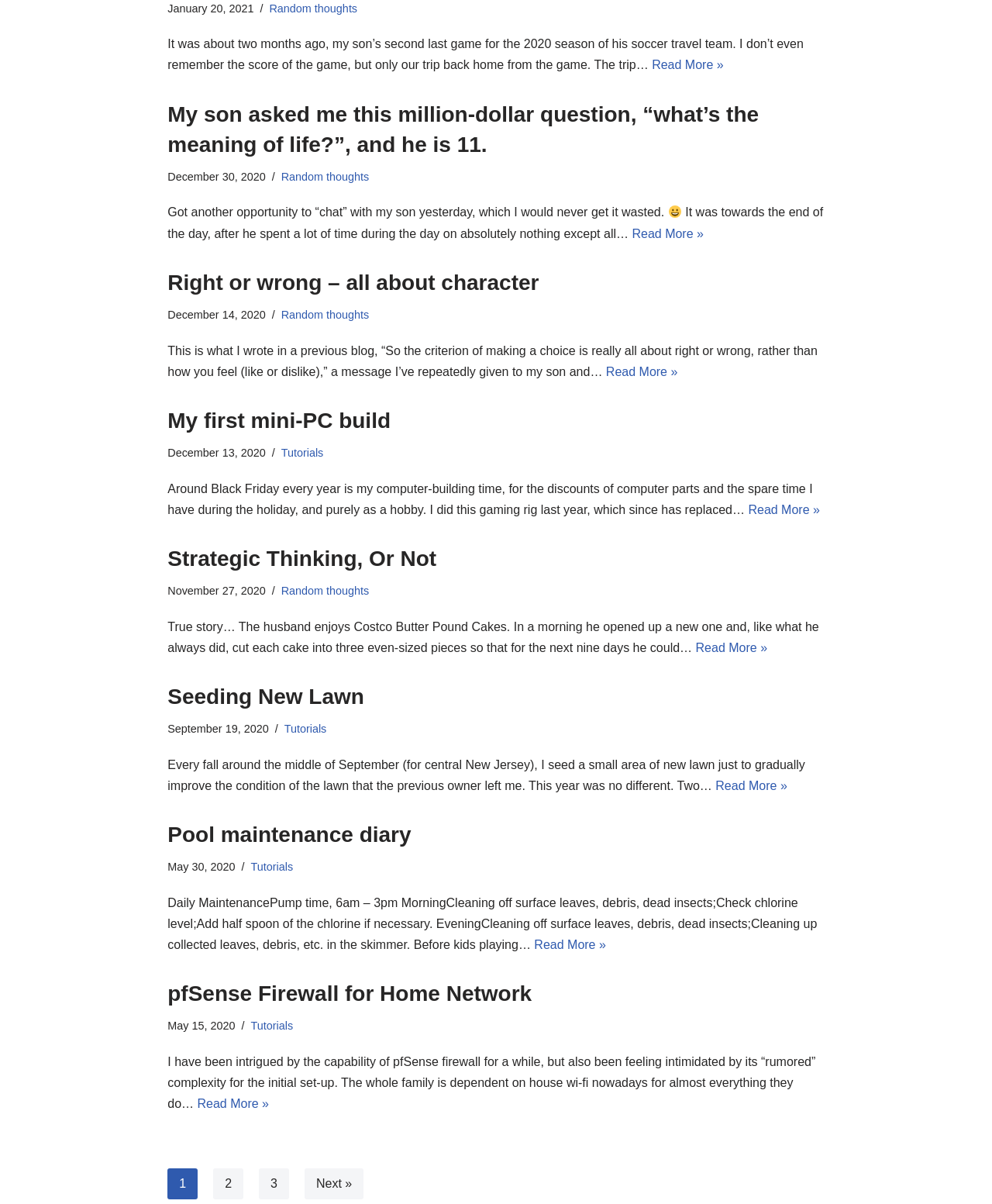Please provide the bounding box coordinate of the region that matches the element description: Wisdom. Coordinates should be in the format (top-left x, top-left y, bottom-right x, bottom-right y) and all values should be between 0 and 1.

None